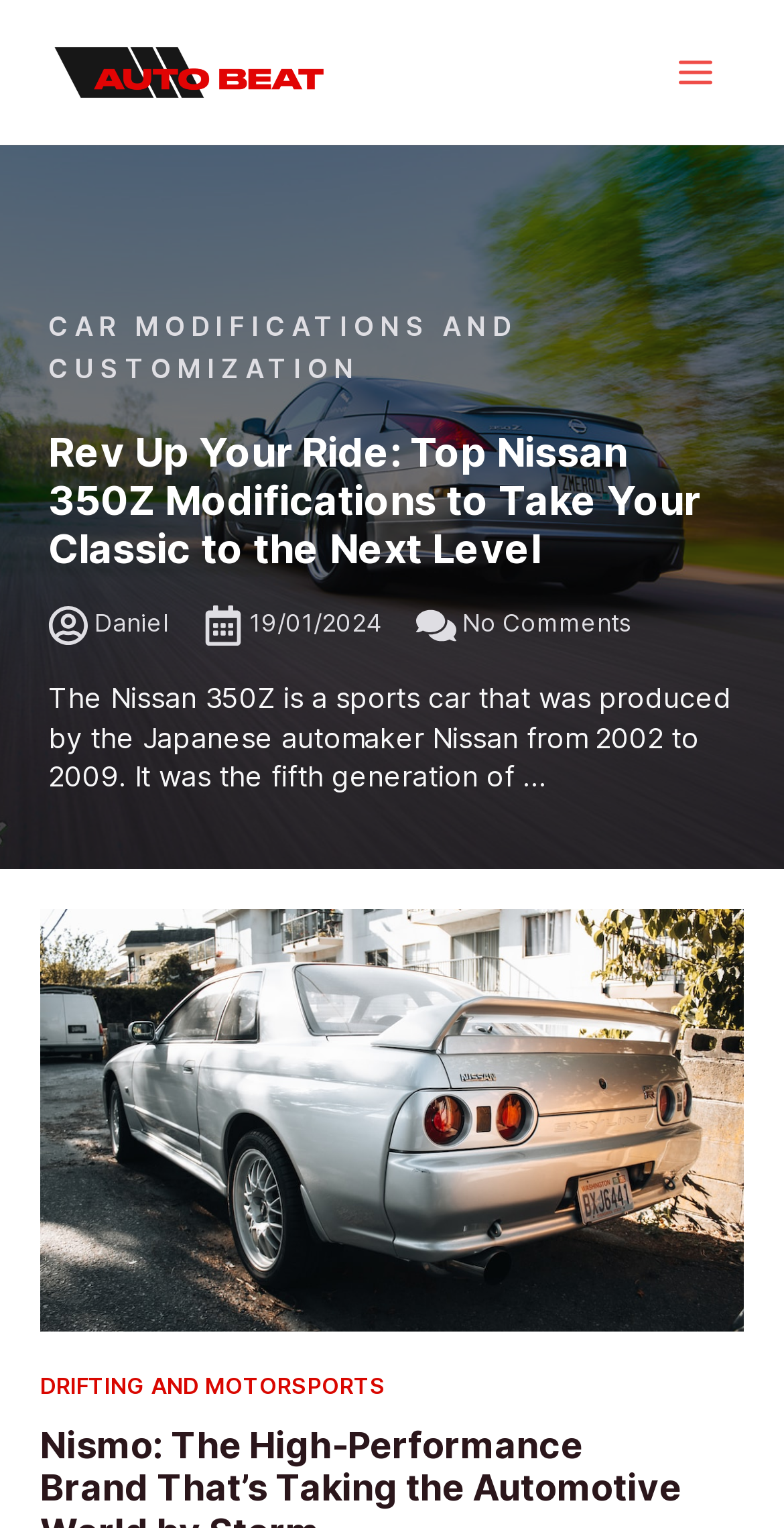Create an elaborate caption for the webpage.

The webpage is dedicated to Japanese car culture, with a focus on celebrating the best and worst of it. At the top left, there is a link to "Auto Beat" accompanied by an image with the same name. On the top right, a button labeled "Main Menu" is present, which is not expanded by default. 

Below the "Auto Beat" link, there is a section that appears to be a blog post or article. The title of the article is "Rev Up Your Ride: Top Nissan 350Z Modifications to Take Your Classic to the Next Level", which is also a link. The article's content is summarized as discussing the Nissan 350Z, a sports car produced by Nissan from 2002 to 2009, and its modifications. 

To the right of the article title, there are links to the author "Daniel" and the date "19/01/2024". Below these links, there is a text stating "No Comments". The article's content is followed by a section header "DRIFTING AND MOTORSPORTS" at the bottom of the page. 

On the right side of the page, there is a menu with links to "Link Complete Box" and "CAR MODIFICATIONS AND CUSTOMIZATION".